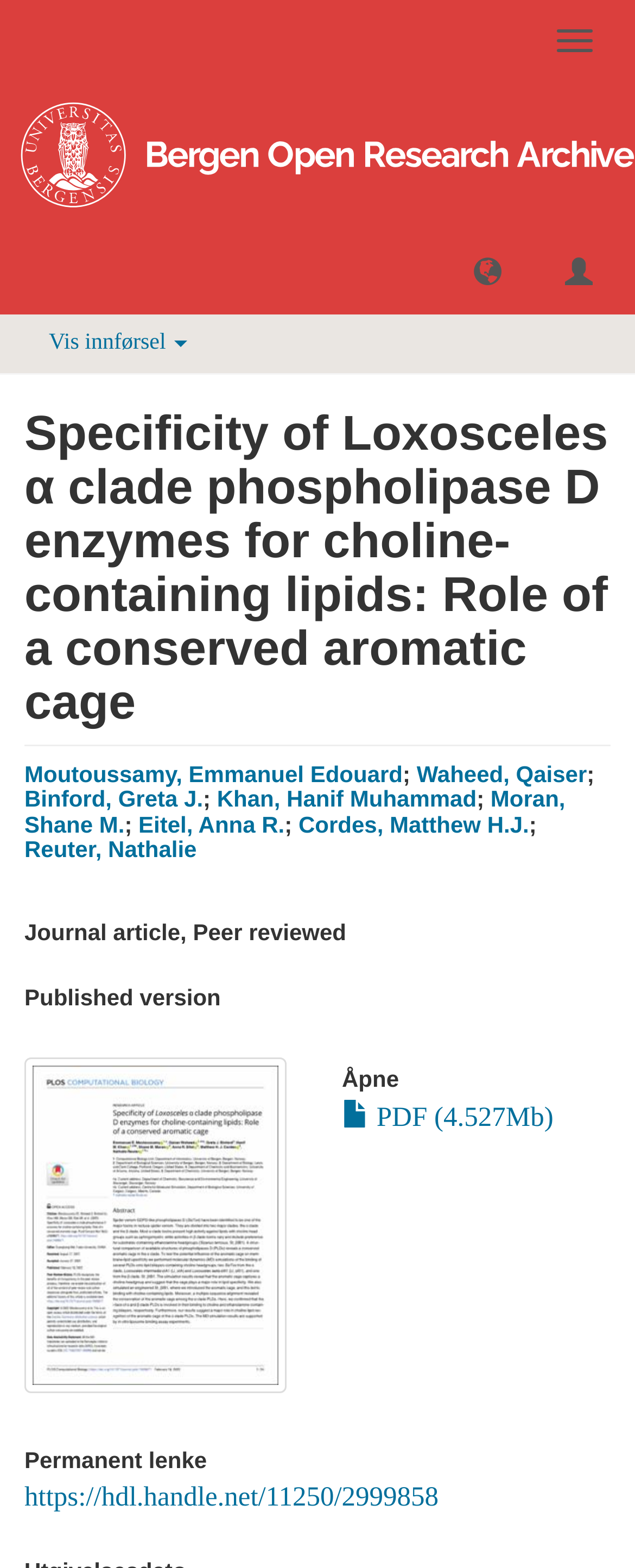Given the webpage screenshot and the description, determine the bounding box coordinates (top-left x, top-left y, bottom-right x, bottom-right y) that define the location of the UI element matching this description: Vis innførsel

[0.077, 0.211, 0.296, 0.227]